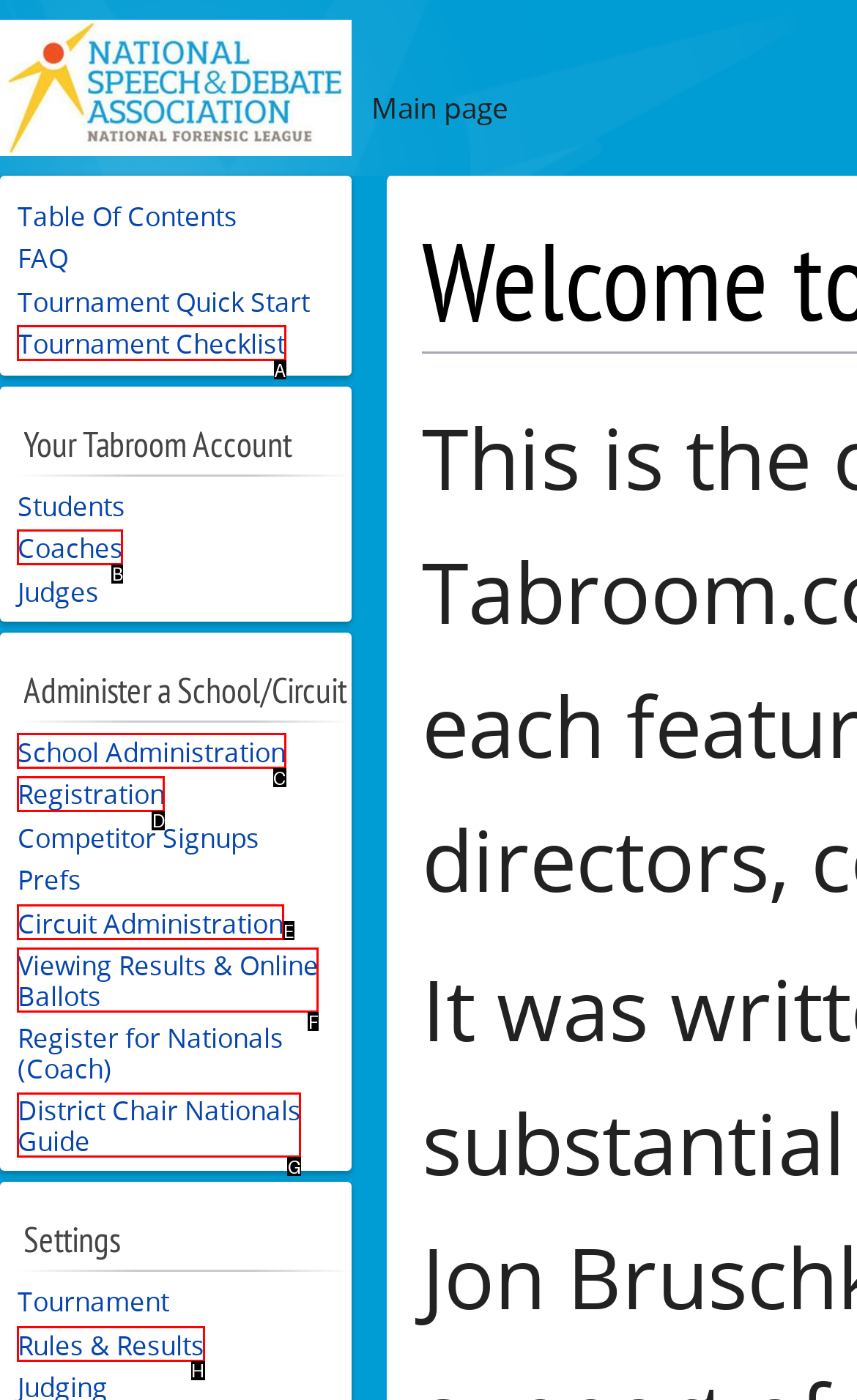Identify the letter corresponding to the UI element that matches this description: Rules & Results
Answer using only the letter from the provided options.

H